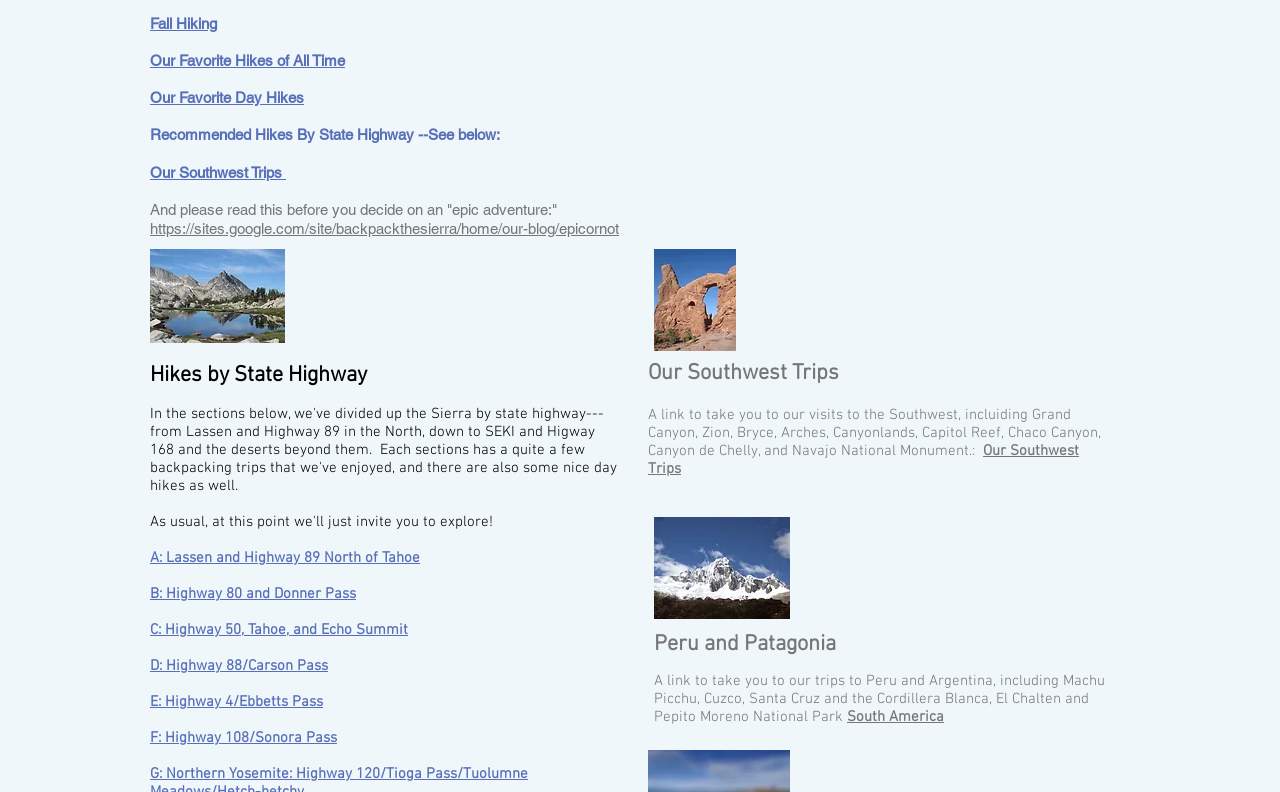Given the element description: "E: Highway 4/Ebbetts Pass", predict the bounding box coordinates of this UI element. The coordinates must be four float numbers between 0 and 1, given as [left, top, right, bottom].

[0.117, 0.875, 0.252, 0.898]